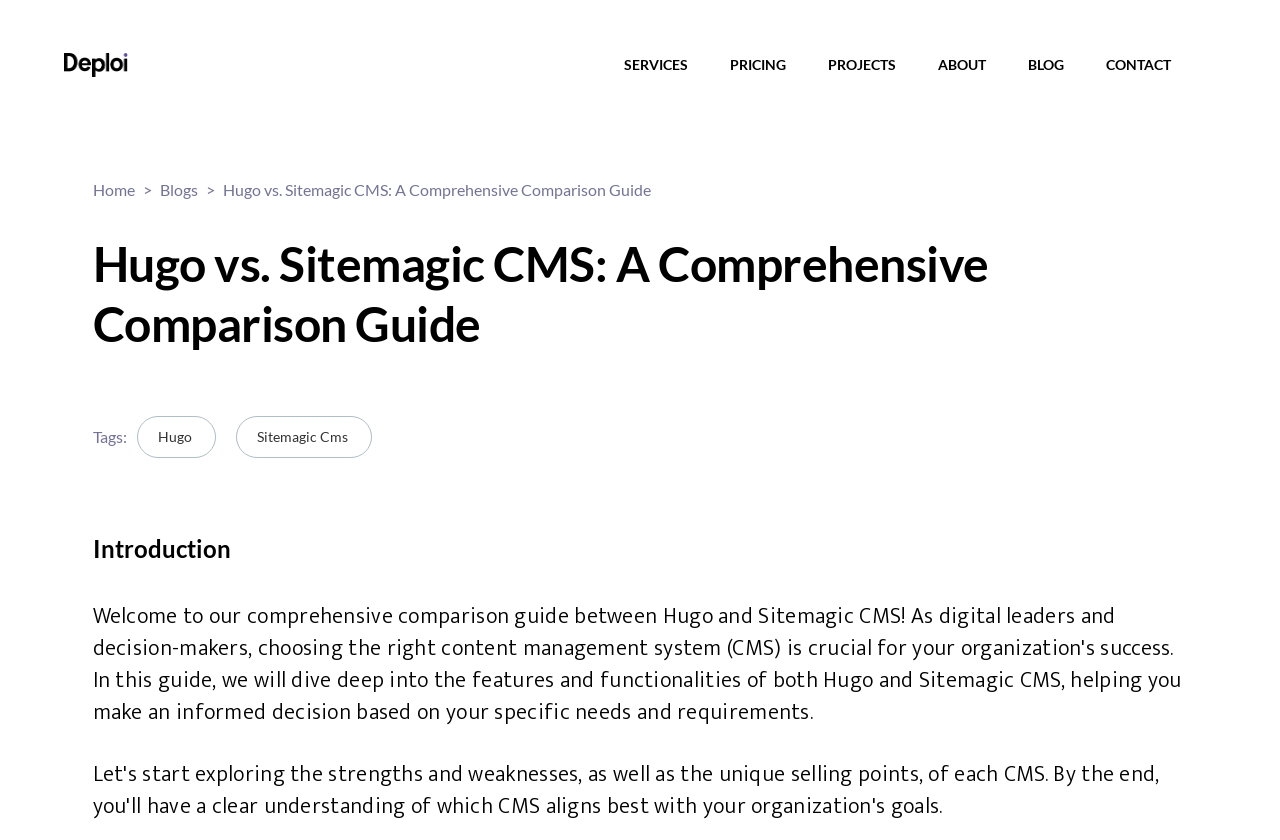Provide a thorough description of the webpage you see.

The webpage is a comprehensive comparison guide between Hugo and Sitemagic CMS. At the top left corner, there is a logo image. Above the main content, there is a navigation menu with six links: SERVICES, PRICING, PROJECTS, ABOUT, BLOG, and CONTACT, aligned horizontally from left to right. Below the navigation menu, there is a secondary navigation menu with three links: Home, >, and Blogs, aligned horizontally from left to right.

The main content is headed by a title "Hugo vs. Sitemagic CMS: A Comprehensive Comparison Guide" which is also a link. Below the title, there is a subtitle "Tags:" followed by two links: "hugo" and "sitemagic cms", with a small gap in between. The main content starts with a heading "Introduction" which is located at the top center of the page.

Overall, the webpage has a simple and organized layout, with clear headings and concise text, making it easy to navigate and read.